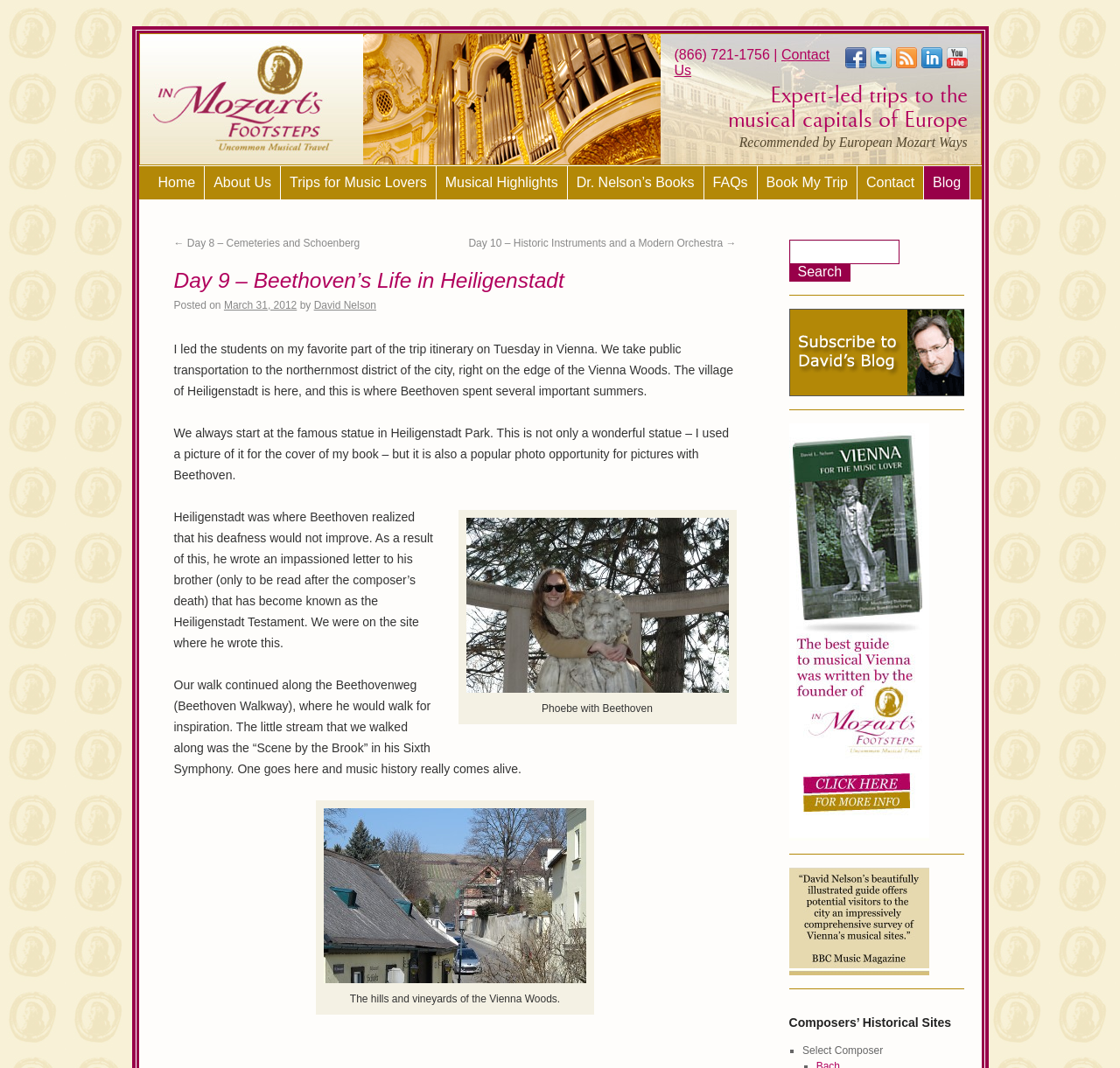Given the element description: "About Us", predict the bounding box coordinates of this UI element. The coordinates must be four float numbers between 0 and 1, given as [left, top, right, bottom].

[0.183, 0.156, 0.251, 0.187]